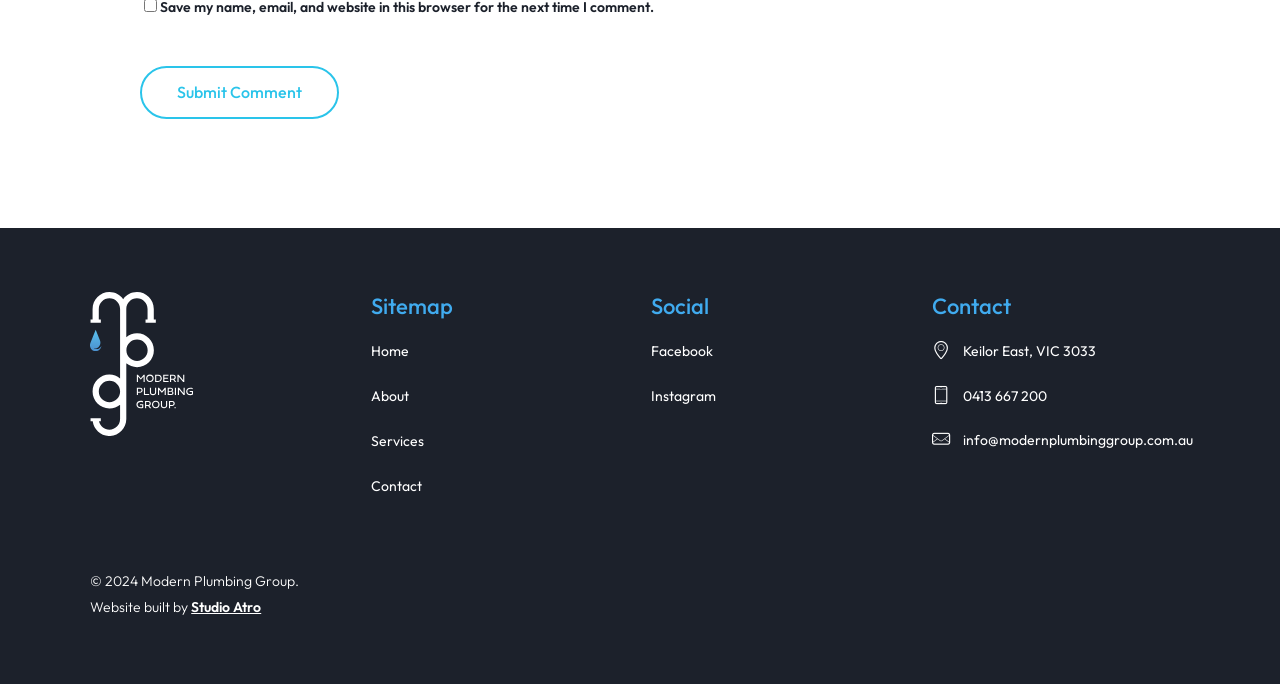Predict the bounding box of the UI element based on this description: "About".

[0.29, 0.565, 0.319, 0.596]